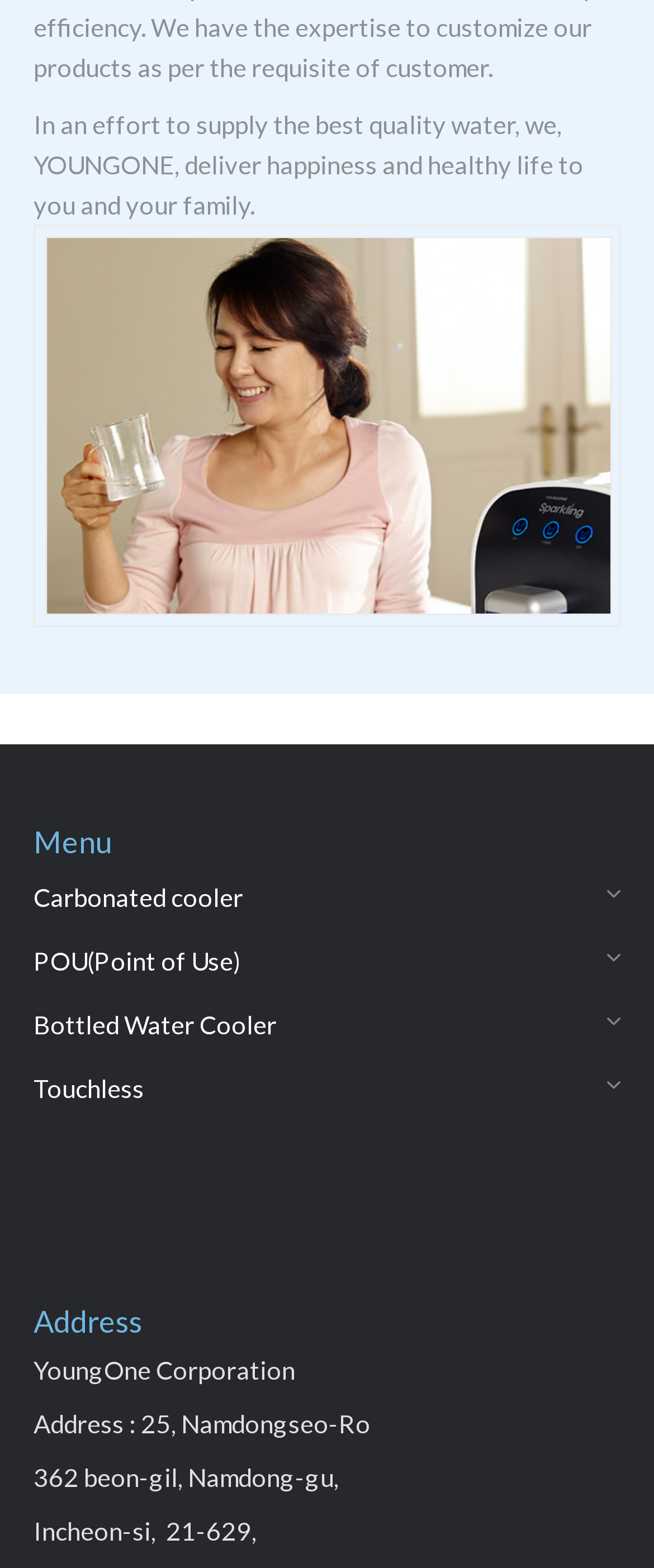Locate the UI element that matches the description Bottled Water Cooler in the webpage screenshot. Return the bounding box coordinates in the format (top-left x, top-left y, bottom-right x, bottom-right y), with values ranging from 0 to 1.

[0.051, 0.641, 0.949, 0.676]